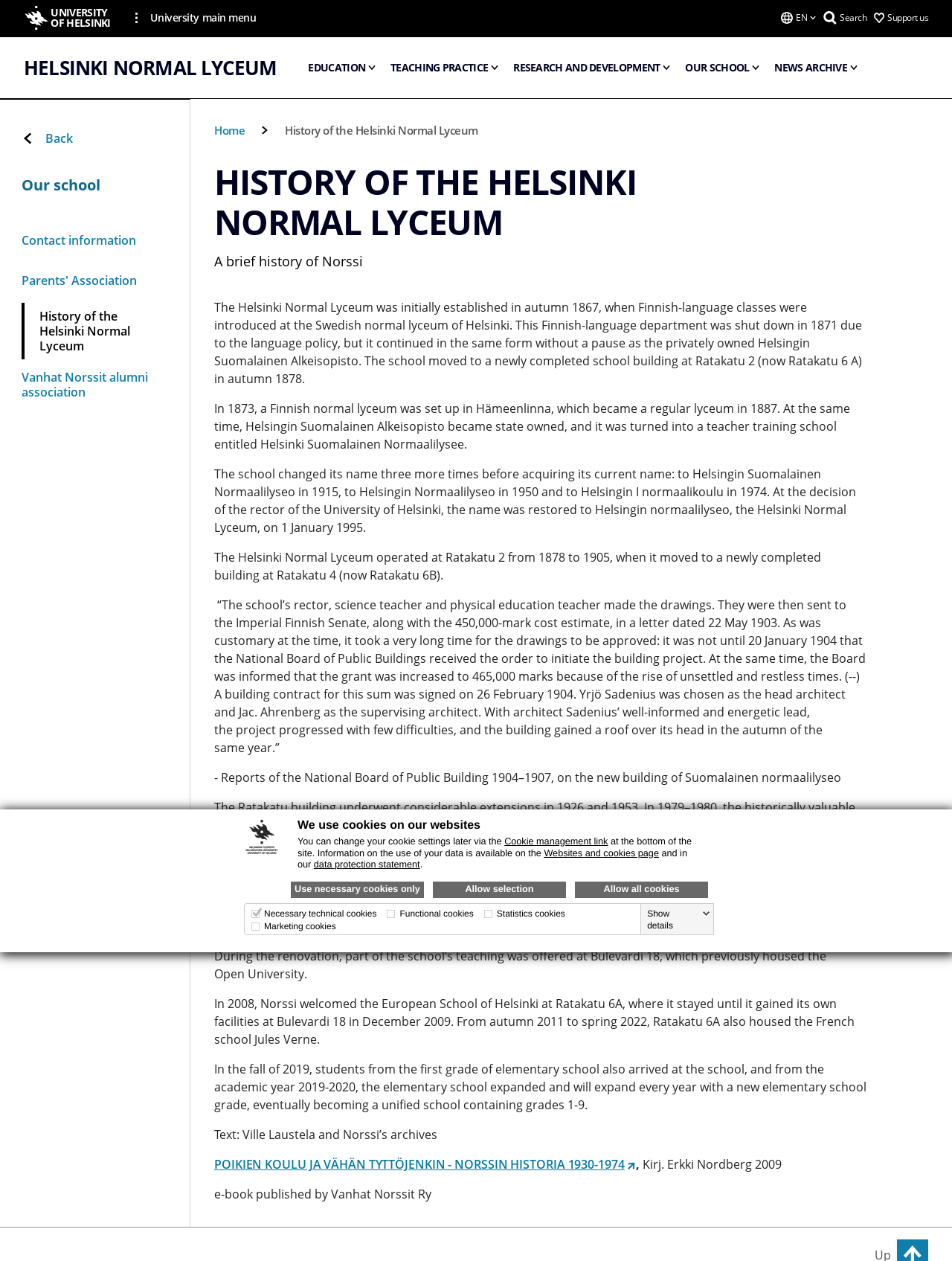What is the name of the school described on this webpage? Refer to the image and provide a one-word or short phrase answer.

Helsinki Normal Lyceum